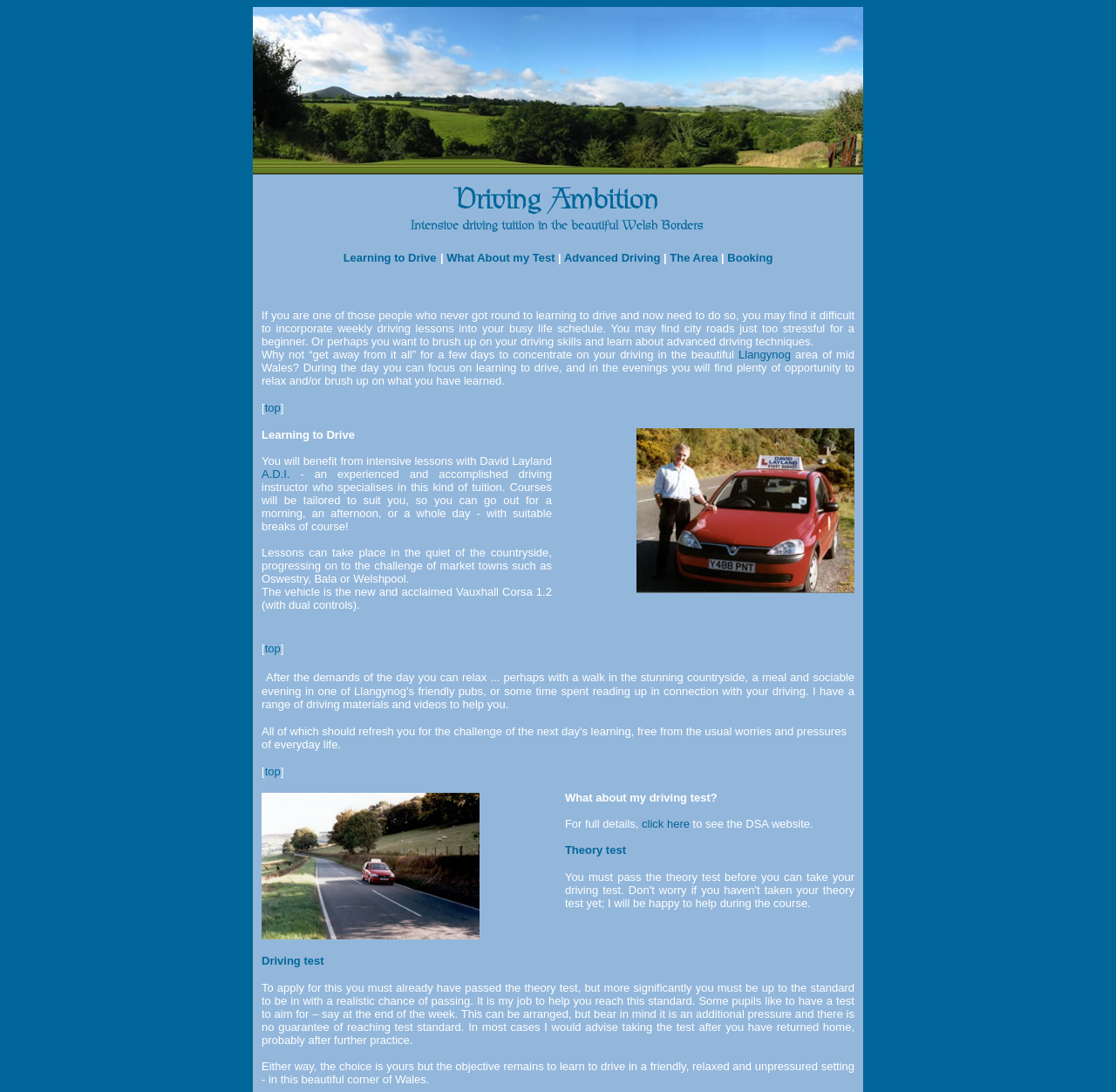Give a detailed overview of the webpage's appearance and contents.

The webpage is about "Driving Ambition" which offers intensive driving tuition in the beautiful Welsh Borders. At the top of the page, there is a large image that spans almost the entire width of the page. Below the image, there are five navigation links: "Learning to Drive", "What About my Test", "Advanced Driving", "The Area", and "Booking".

Following the navigation links, there is a paragraph of text that explains the benefits of learning to drive in a peaceful countryside setting, away from the stress of city roads. The text also mentions the opportunity to relax and brush up on driving skills in the evenings.

Below this paragraph, there is another image, and then a section titled "Learning to Drive" which describes the intensive lessons offered by David Layland, an experienced and accomplished driving instructor. The lessons can be tailored to suit individual needs, and can take place in the countryside or in market towns.

To the right of this section, there is another image. Below this, there is a link to return to the top of the page. The next section describes how to relax after a day of learning to drive, with options such as walking in the countryside, eating at a local pub, or reading up on driving materials.

The following section has another link to return to the top of the page, and then a section about what to expect from the driving test, including a link to the DSA website for more information. There is also an image on the right side of this section. Finally, there is a concluding paragraph that emphasizes the relaxed and unpressured setting of the driving tuition in Wales.